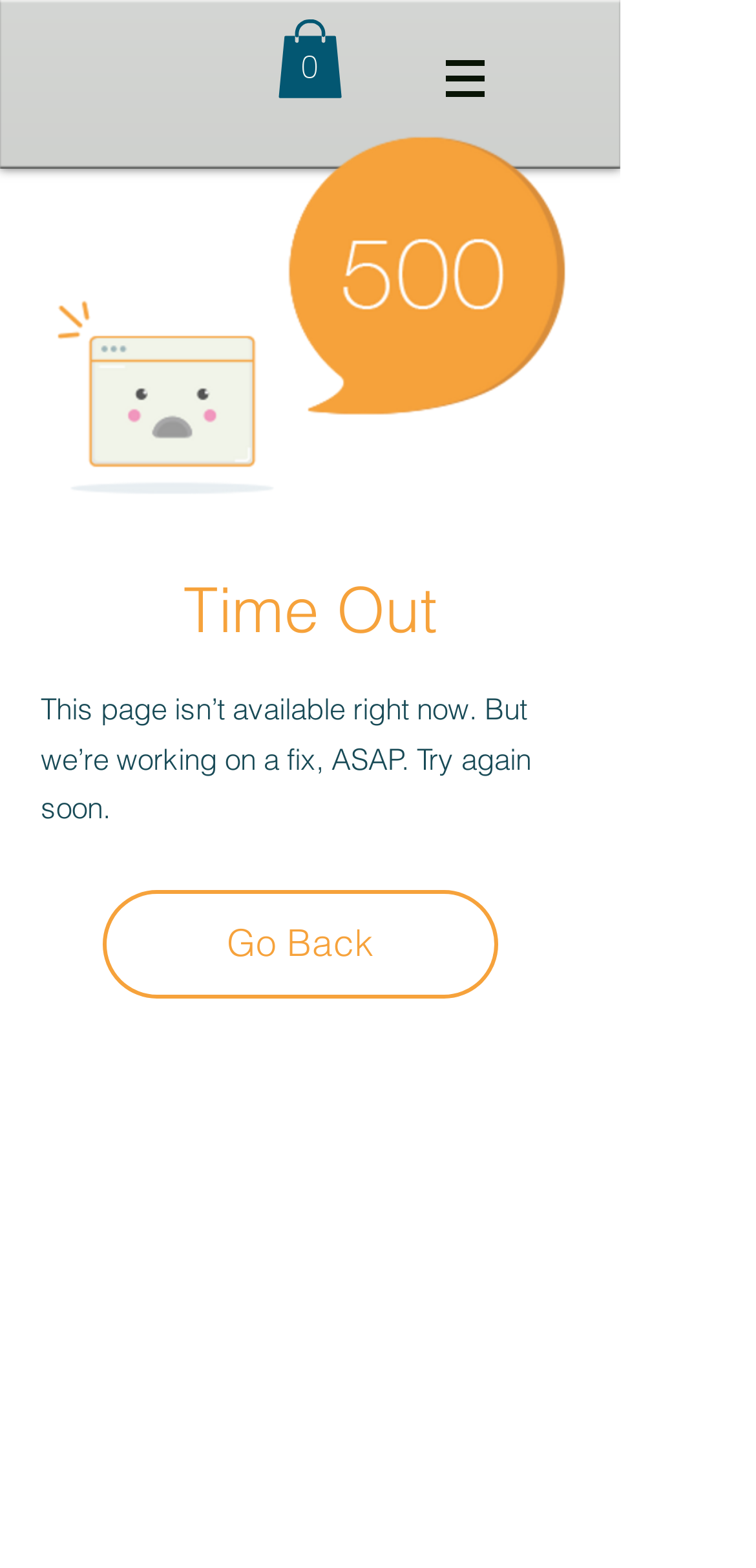Refer to the image and answer the question with as much detail as possible: What is the recommended action?

The webpage is currently not available, and the recommended action is to try again soon, as indicated by the text 'This page isn’t available right now. But we’re working on a fix, ASAP. Try again soon.'